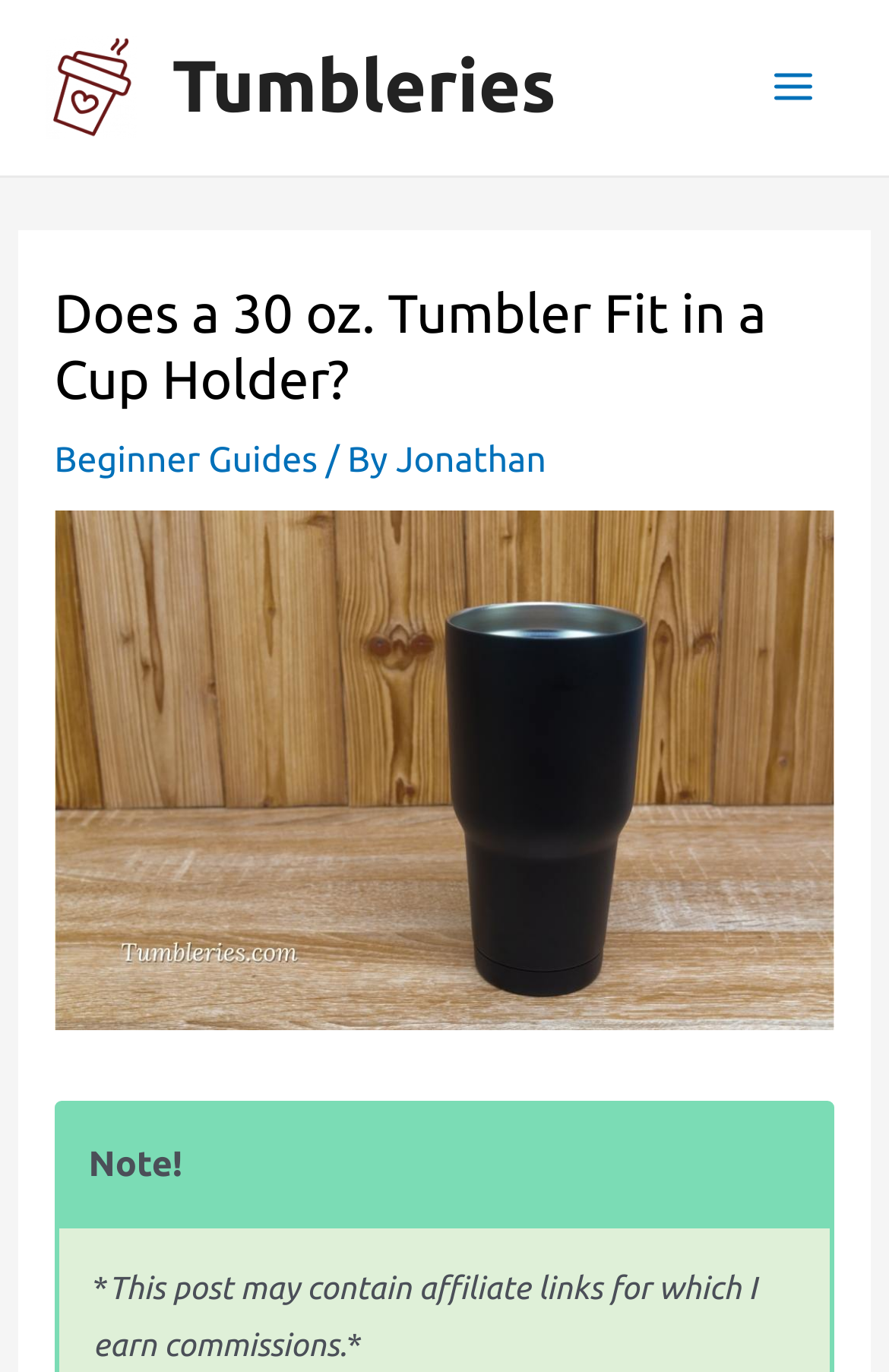Give a one-word or one-phrase response to the question:
What is the topic of the article?

30 oz. tumbler fit in a cup holder